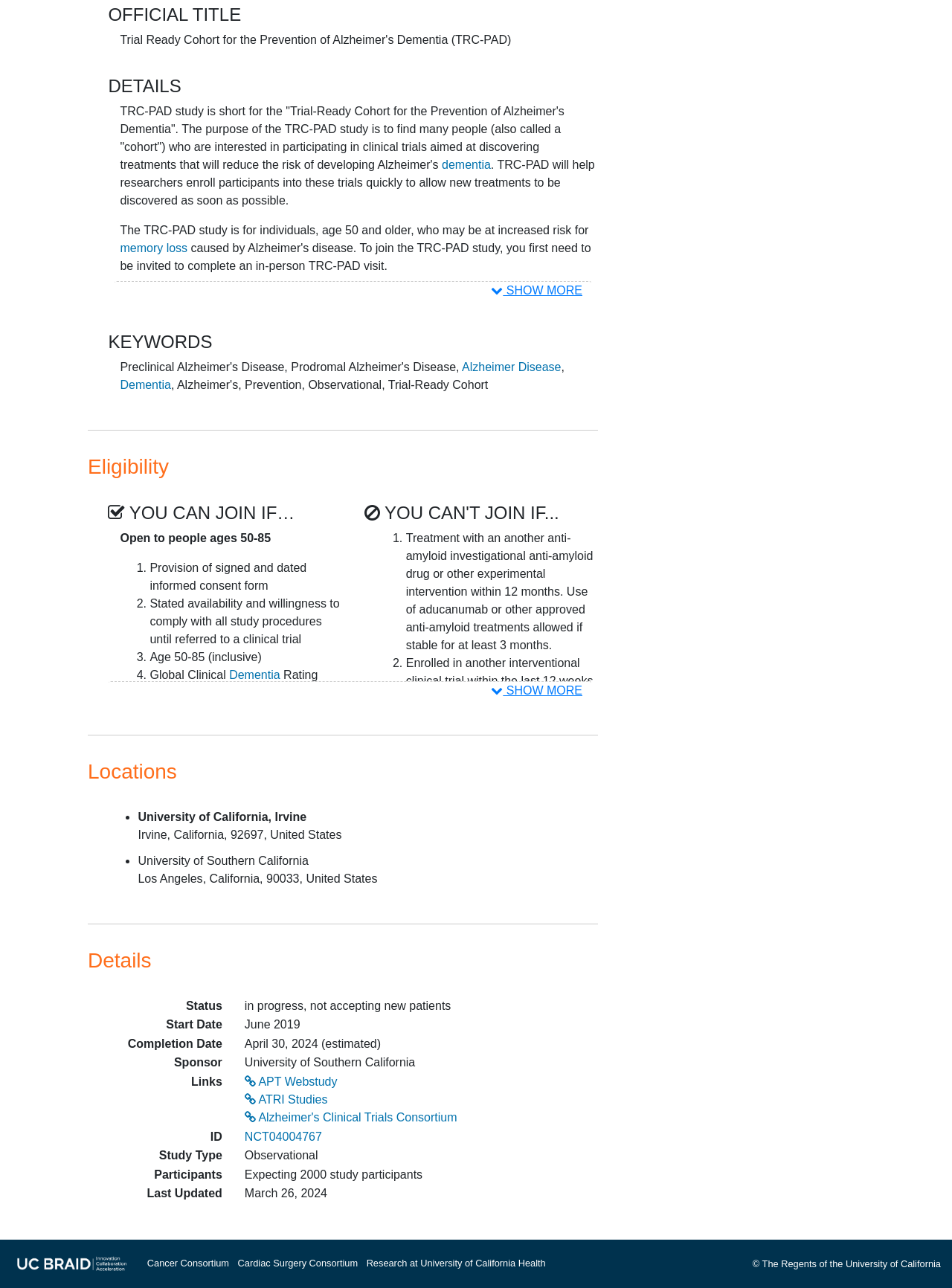What is the purpose of the TRC-PAD study?
Answer the question with as much detail as possible.

The purpose of the TRC-PAD study is to find many people who are interested in participating in clinical trials aimed at discovering treatments that will reduce the risk of developing Alzheimer's dementia, as stated in the StaticText element with OCR text 'The purpose of the TRC-PAD study is to find many people...'.